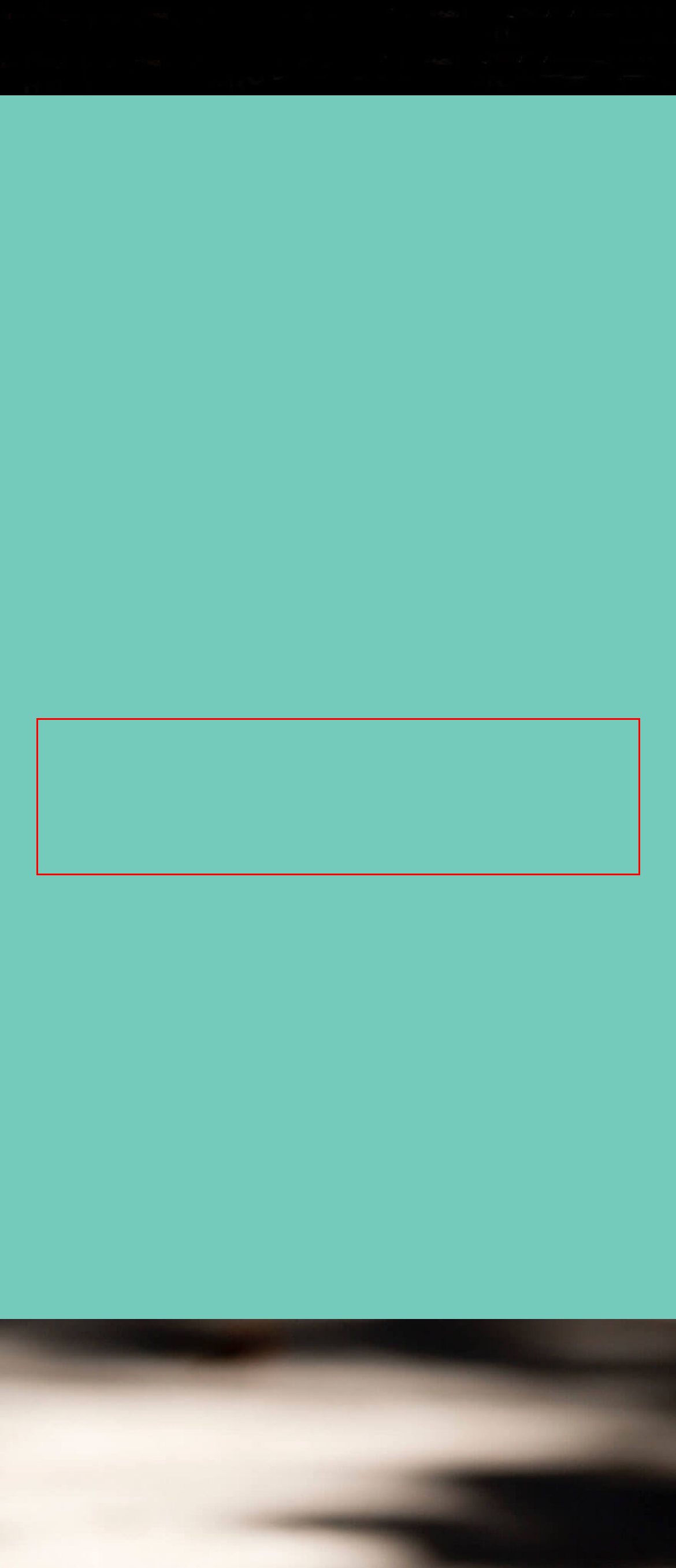Examine the screenshot of the webpage, locate the red bounding box, and generate the text contained within it.

Simply upload your image(s), select the colour you want to trim off and Trimmy! You will receive your image(s) back, trimmed and zipped.